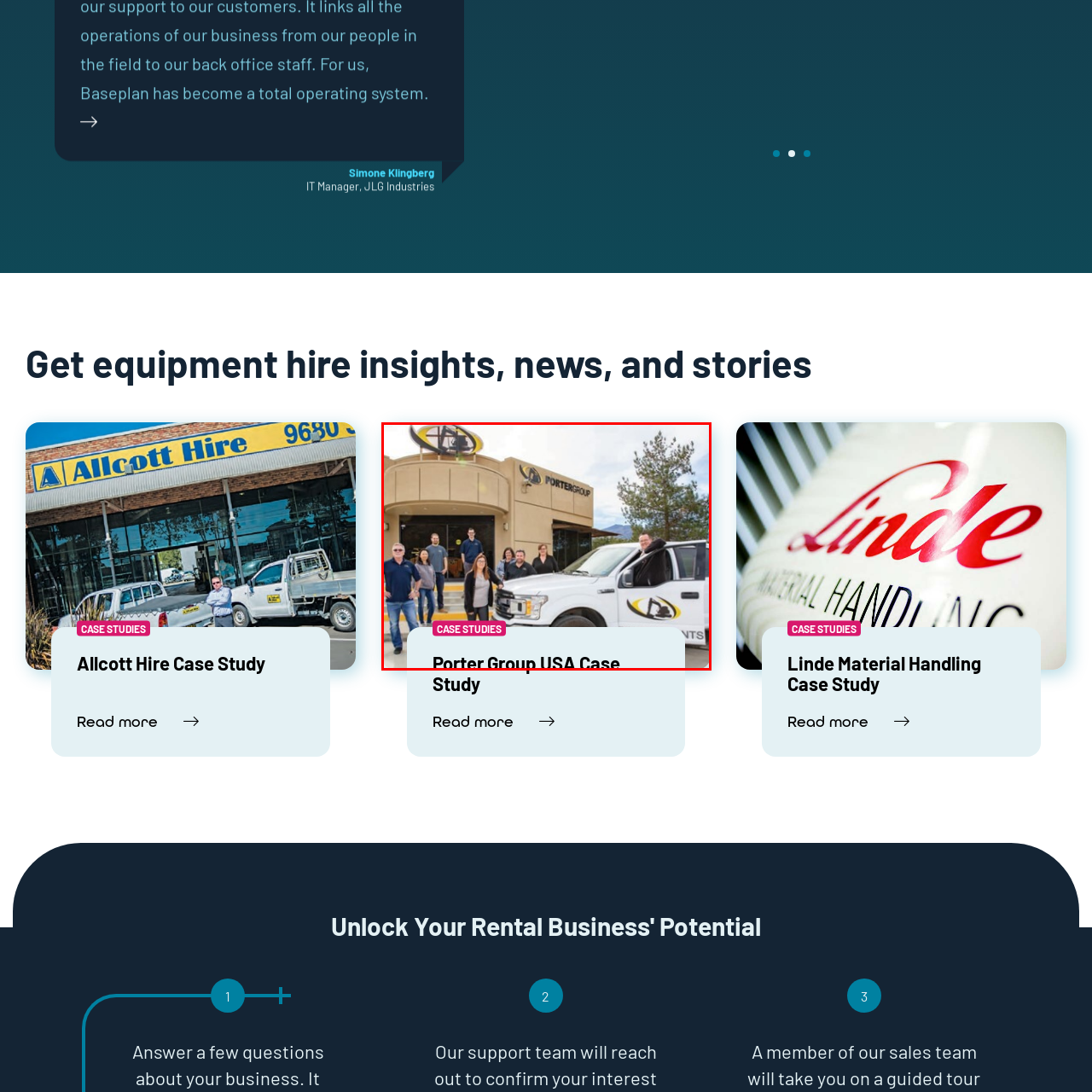Please scrutinize the image marked by the red boundary and answer the question that follows with a detailed explanation, using the image as evidence: 
How many individuals are standing in front of the building?

The image features a group of seven individuals standing in front of the modern building of Porter Group USA, which is explicitly stated in the caption.